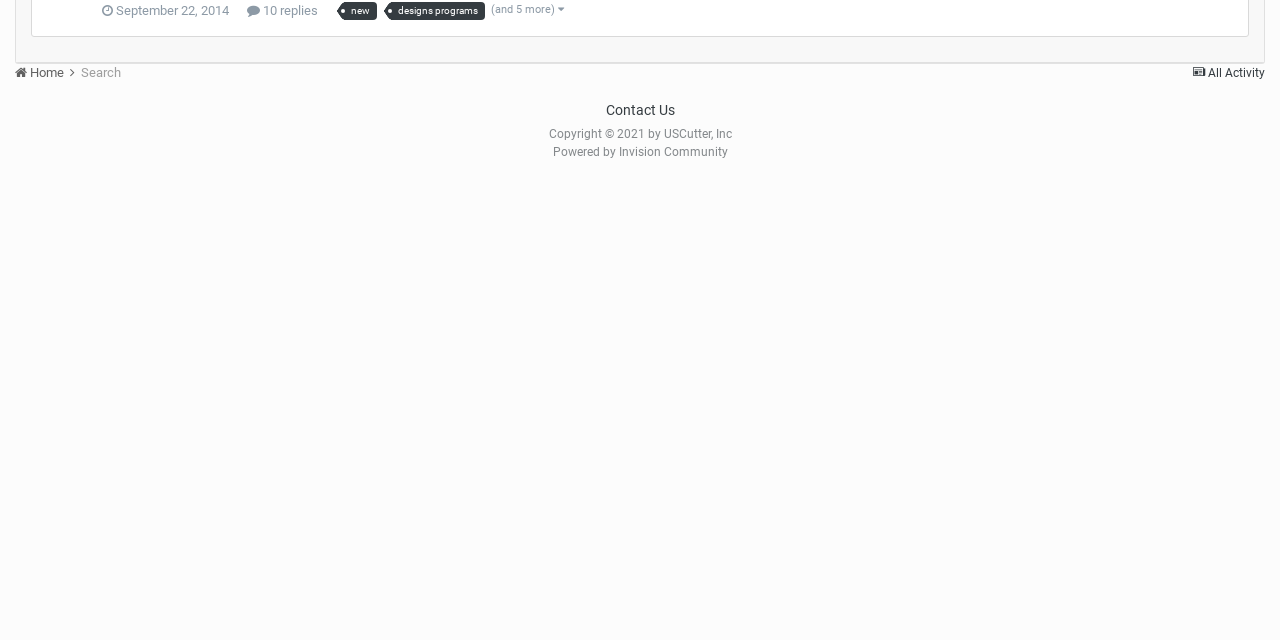Identify and provide the bounding box for the element described by: "Powered by Invision Community".

[0.432, 0.227, 0.568, 0.249]